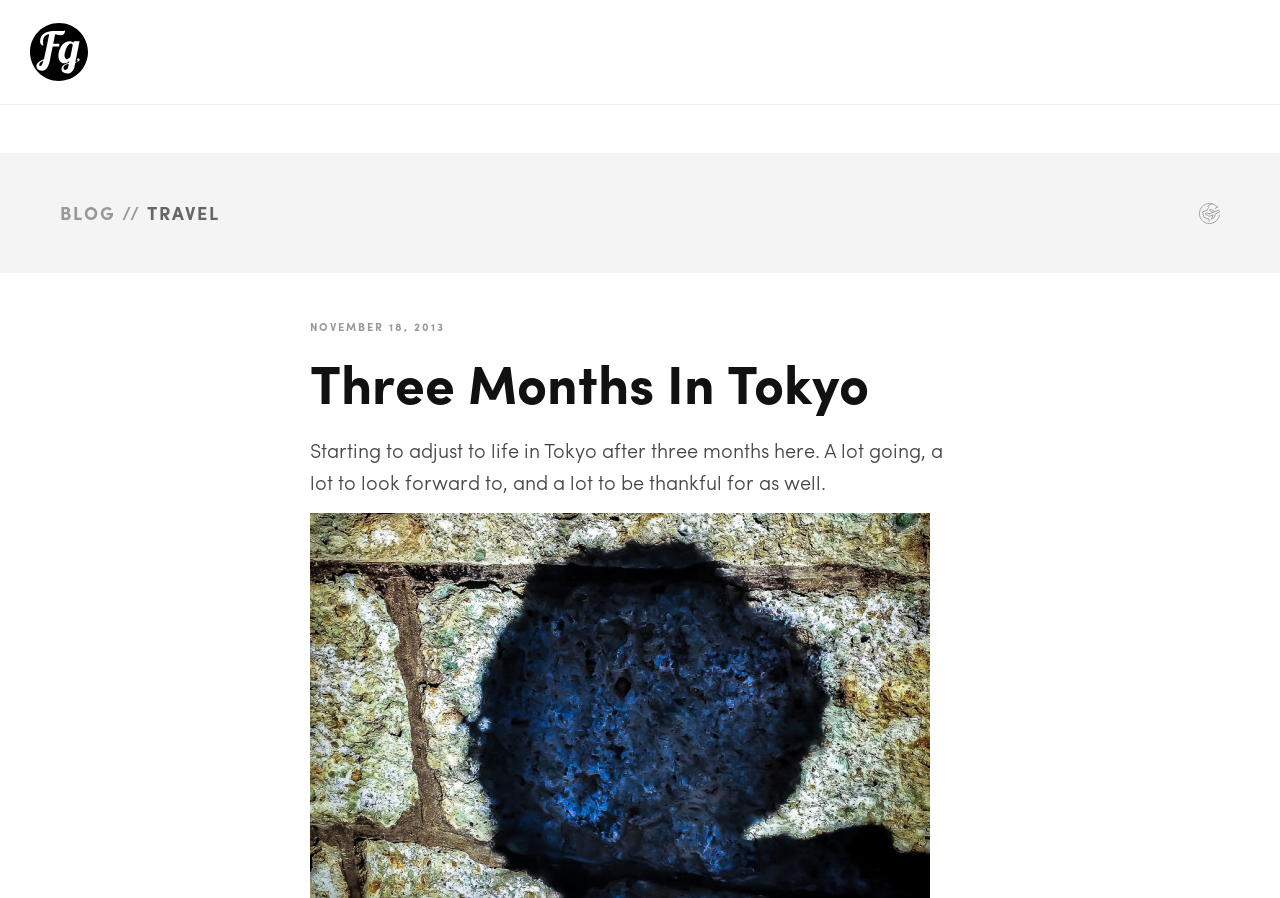Identify the bounding box coordinates necessary to click and complete the given instruction: "read about the author".

[0.431, 0.0, 0.516, 0.117]